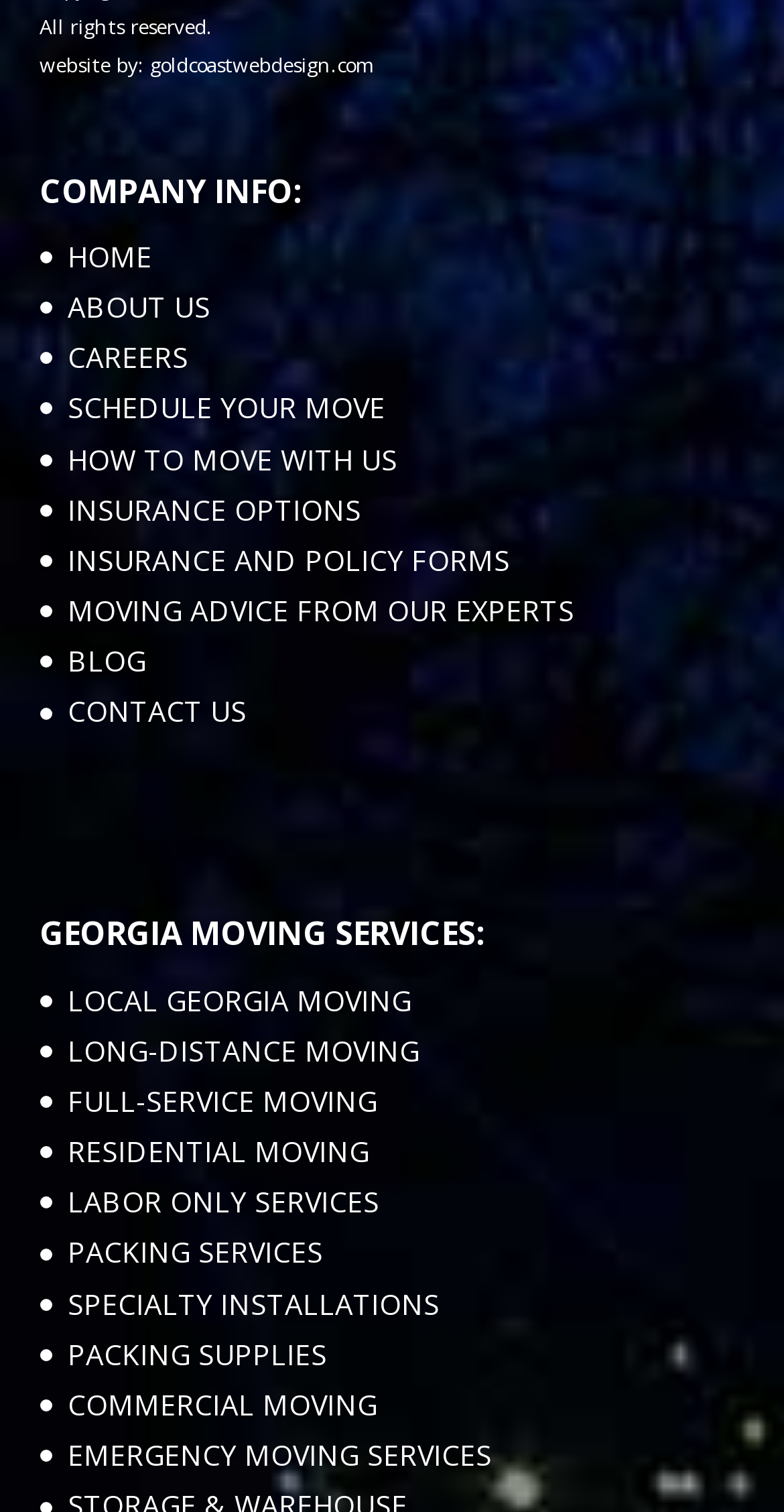Identify the bounding box coordinates of the part that should be clicked to carry out this instruction: "schedule a move".

[0.086, 0.257, 0.491, 0.282]